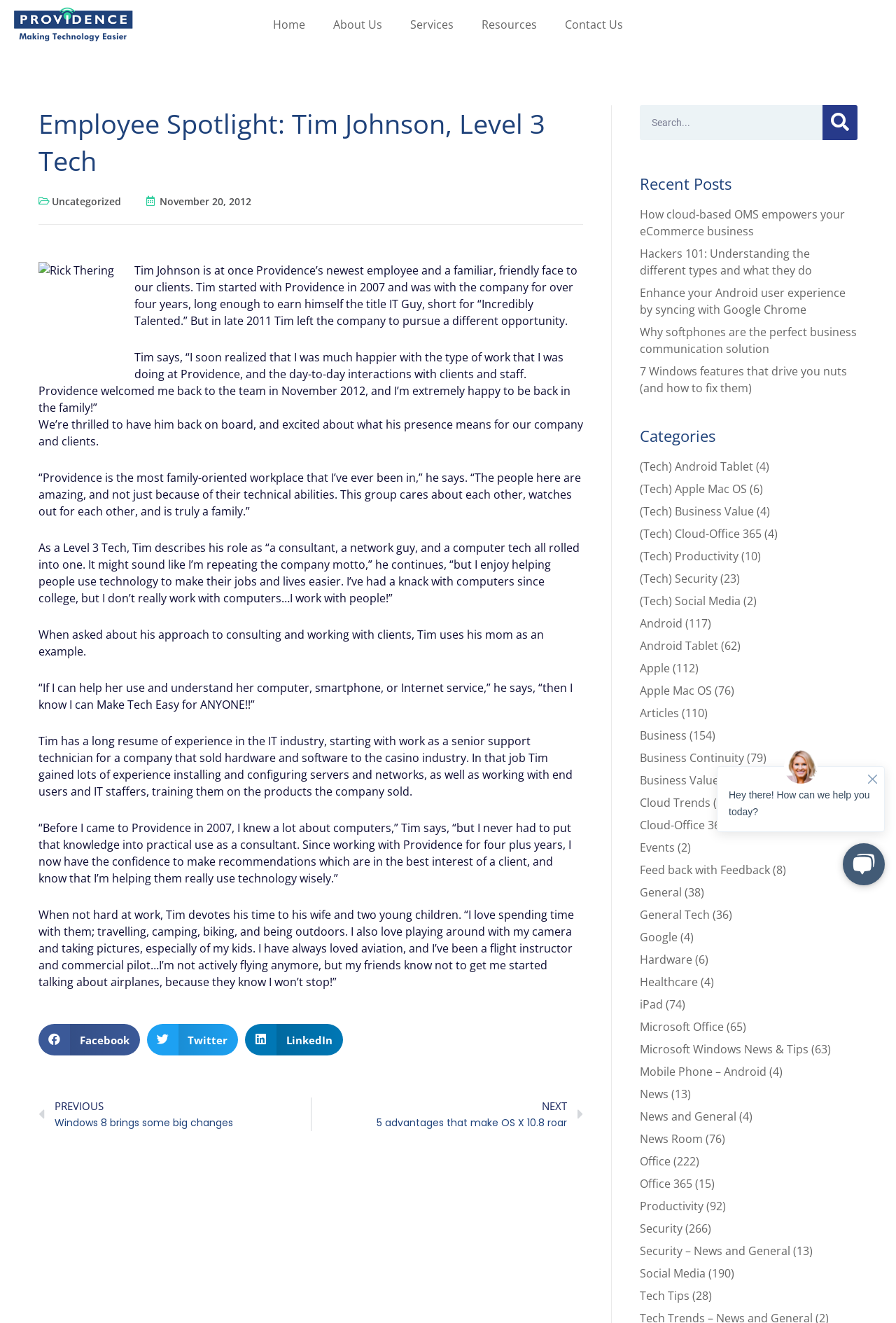Highlight the bounding box coordinates of the element you need to click to perform the following instruction: "View the 'Recent Posts'."

[0.714, 0.132, 0.957, 0.145]